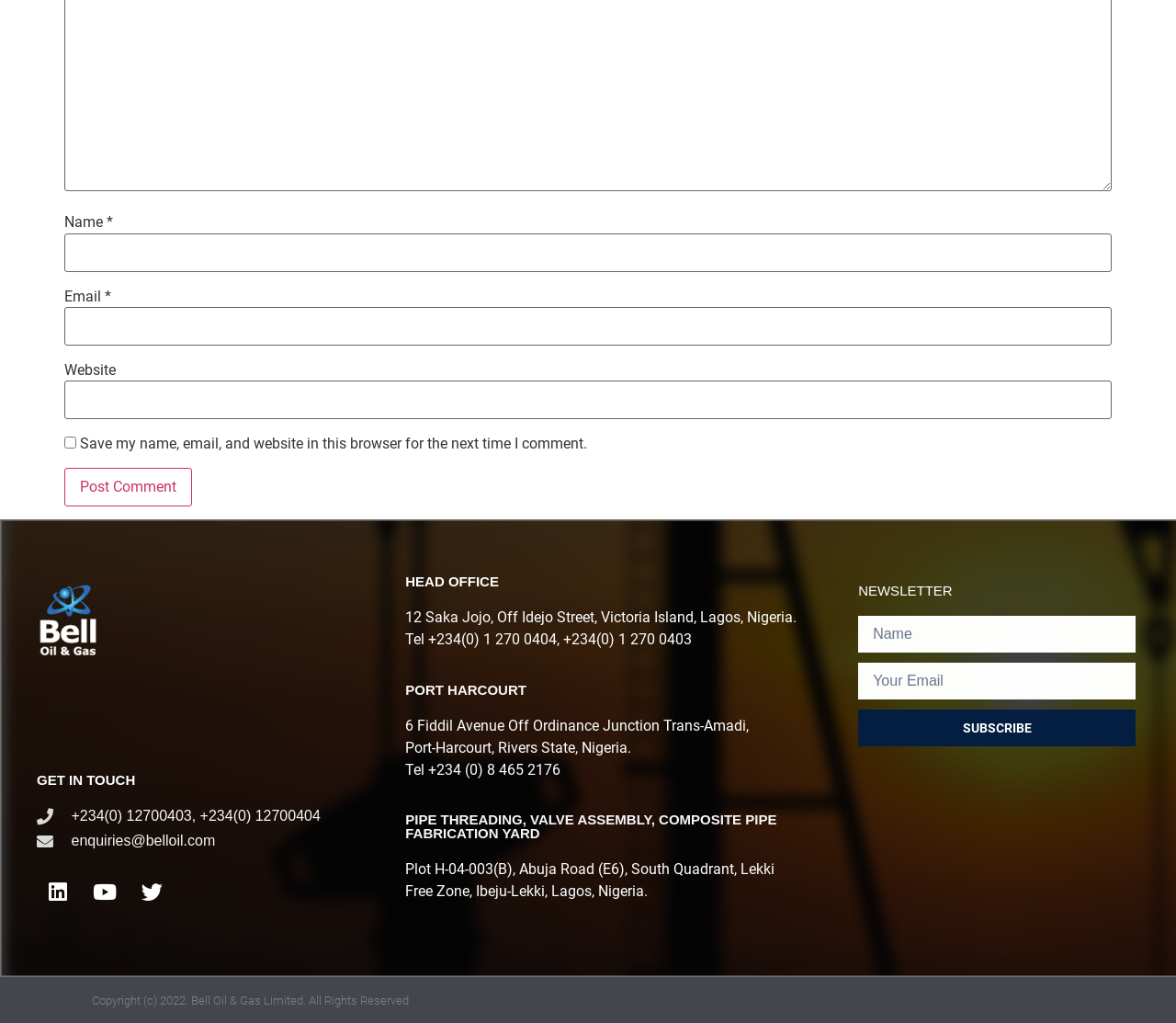What is the purpose of the checkbox?
Please look at the screenshot and answer in one word or a short phrase.

Save comment information